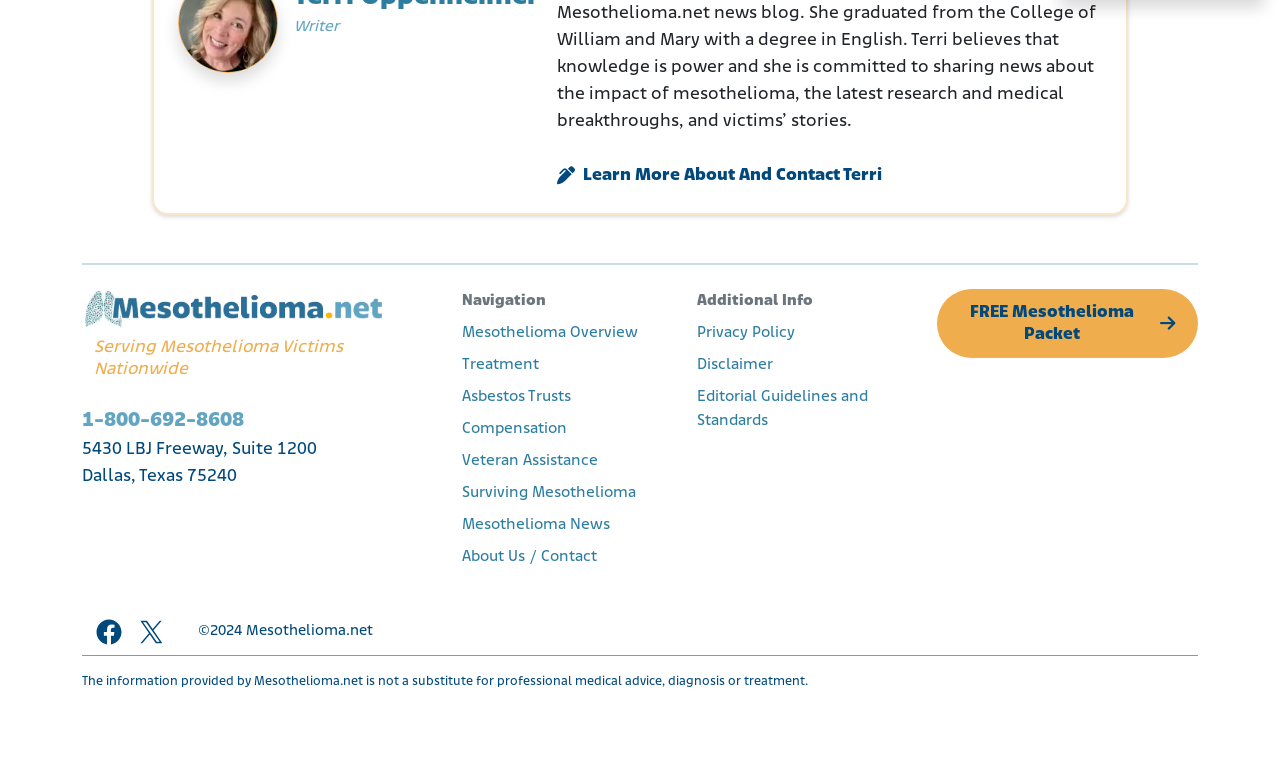Locate the bounding box coordinates of the element to click to perform the following action: 'Visit Facebook page'. The coordinates should be given as four float values between 0 and 1, in the form of [left, top, right, bottom].

[0.073, 0.797, 0.097, 0.835]